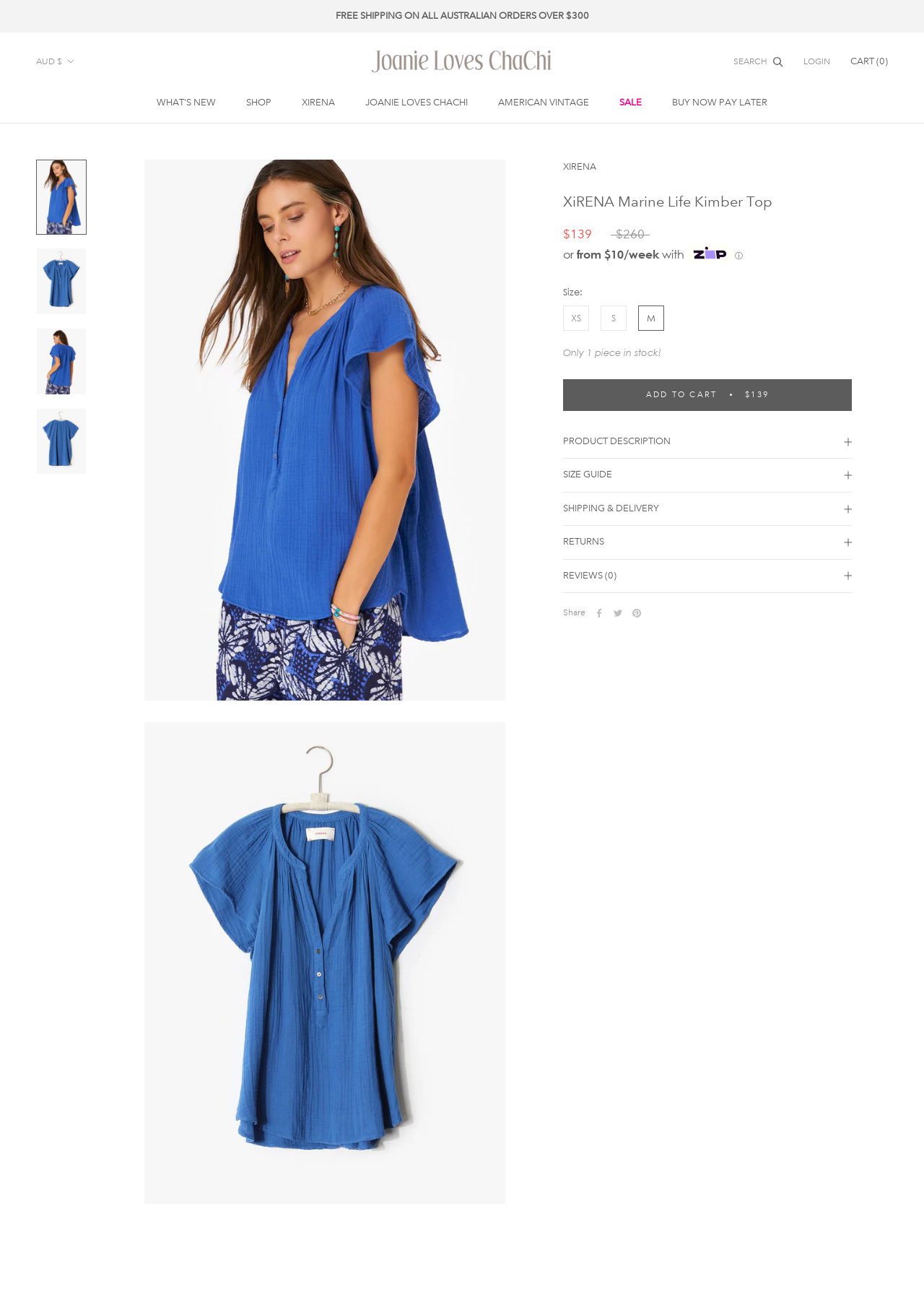Please determine the bounding box coordinates for the element that should be clicked to follow these instructions: "View product description".

[0.609, 0.327, 0.922, 0.352]